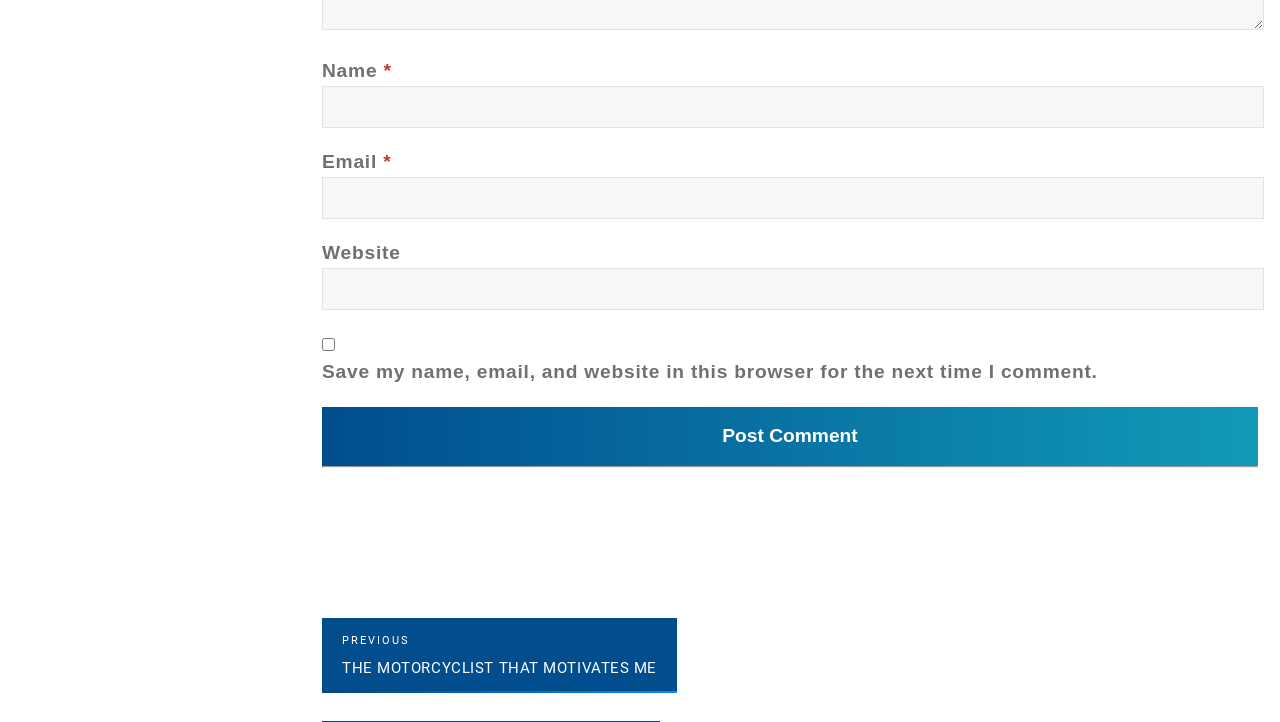Is the 'Email' field required? Refer to the image and provide a one-word or short phrase answer.

Yes